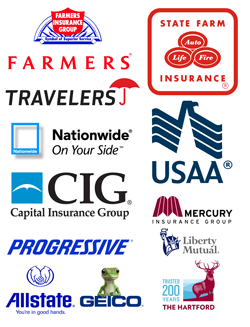Provide a brief response to the question below using a single word or phrase: 
What is notable about The Hartford insurance company?

Trusted for 200 years